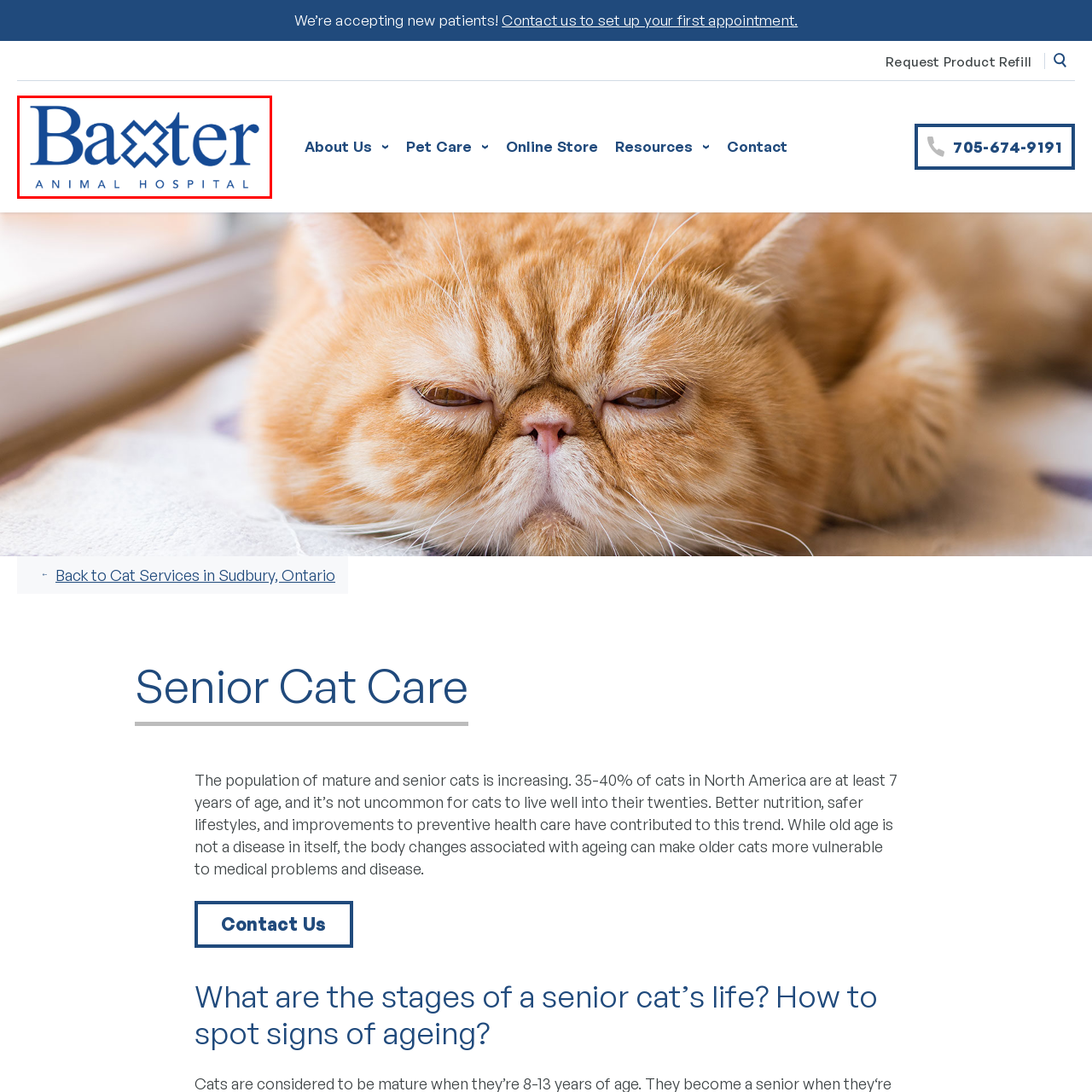Elaborate on the scene depicted inside the red bounding box.

The image showcases the logo of Baxter Animal Hospital, prominently featuring the name "Baxter" in bold blue letters that convey a sense of trust and professionalism. Below the name, the words "ANIMAL HOSPITAL" are presented in a smaller, all-uppercase format, maintaining a cohesive aesthetic. The logo's design likely emphasizes the hospital's focus on animal care and its commitment to providing services to pet owners. This visual represents the institution's dedication to the well-being of animals, particularly in the Sudbury, Ontario area where it operates, aligning with its mission to cater to the medical needs of pets, including senior cats.